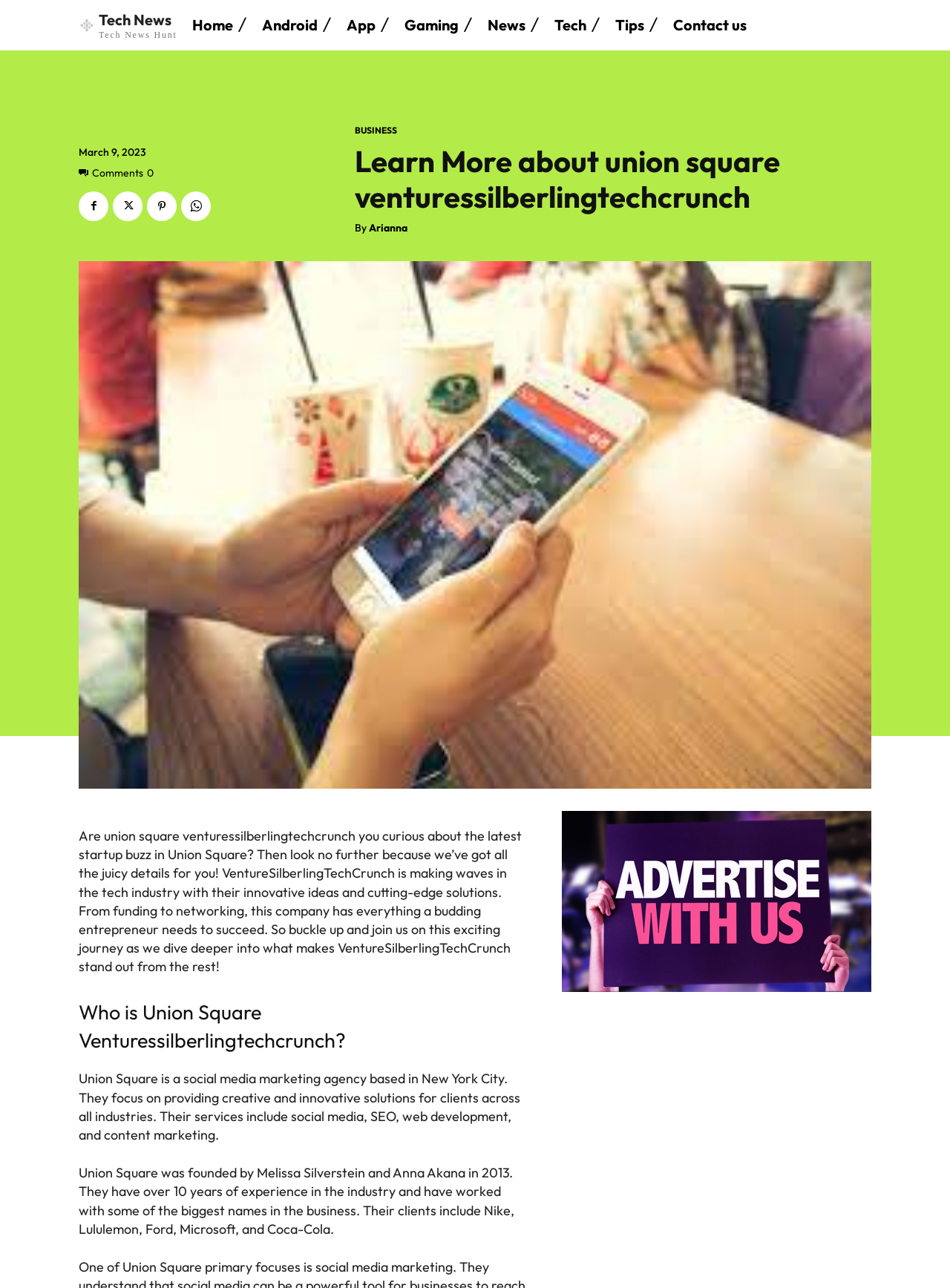Where is Union Square based?
Please interpret the details in the image and answer the question thoroughly.

I found the answer by reading the section about Union Square, which states that it is a social media marketing agency based in New York City.